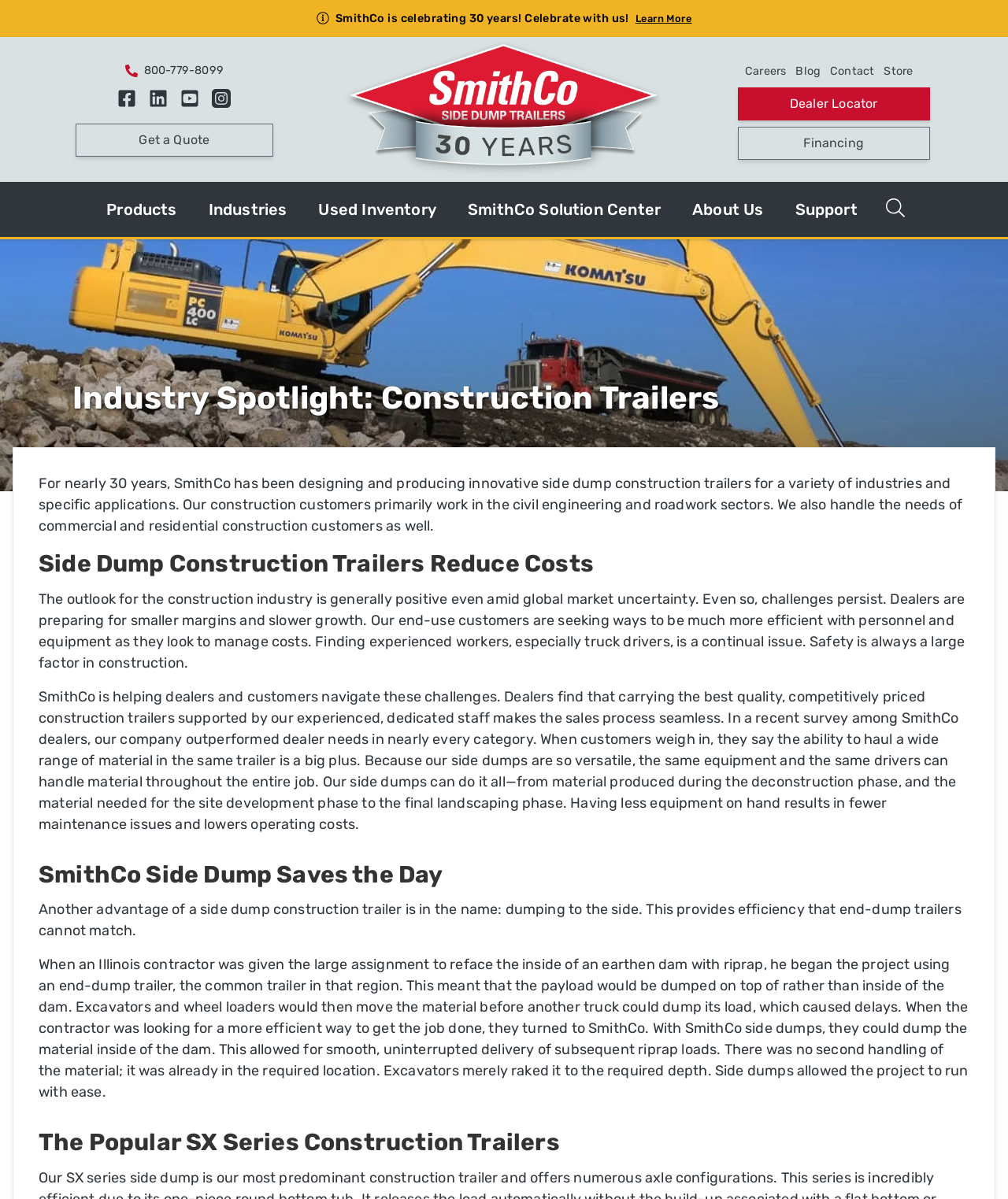Please examine the image and answer the question with a detailed explanation:
What is the industry that SmithCo's construction customers primarily work in?

The webpage mentions that SmithCo's construction customers primarily work in the civil engineering and roadwork sectors, which indicates that the industry that SmithCo's construction customers primarily work in is civil engineering and roadwork.